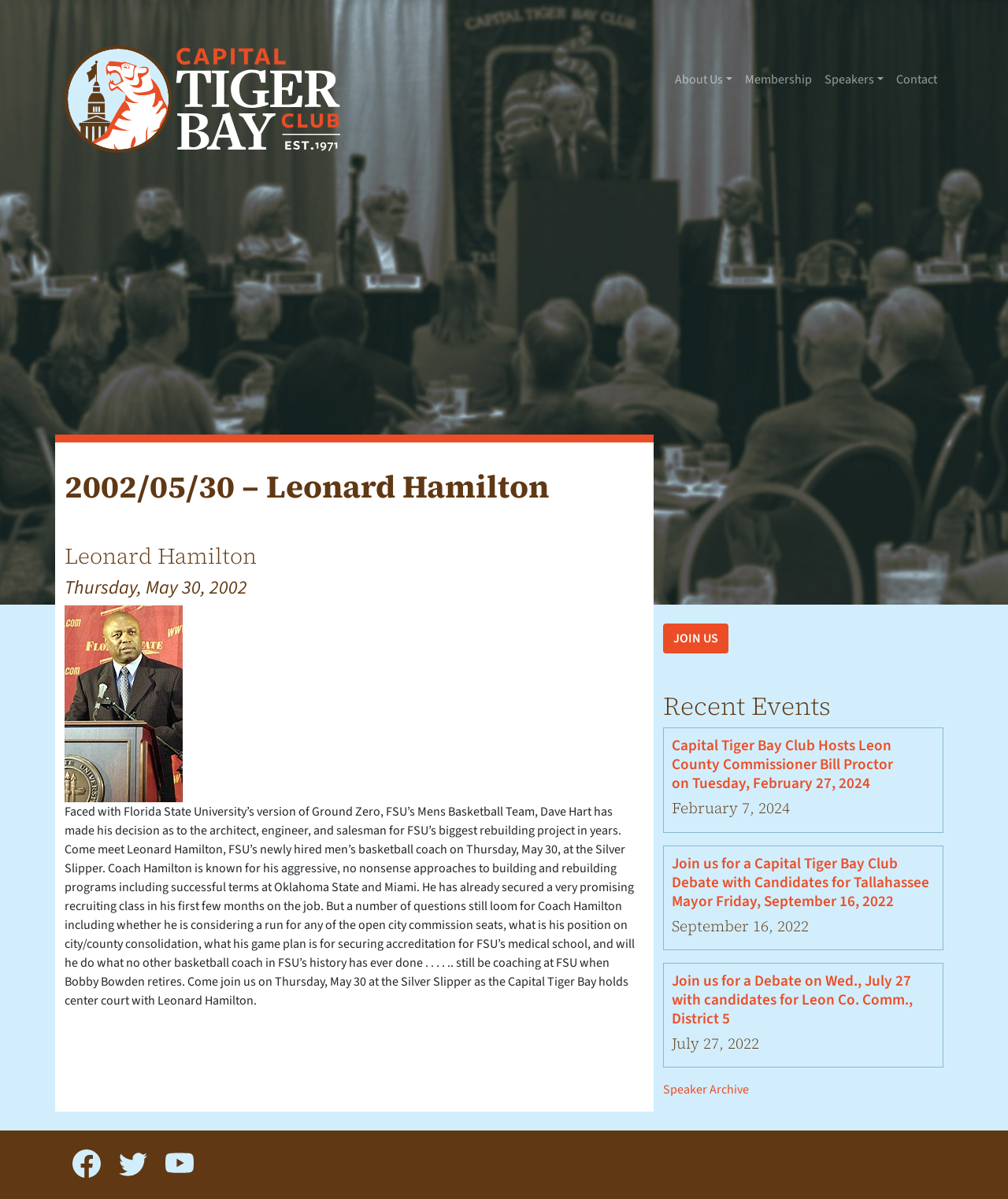Identify the bounding box coordinates of the HTML element based on this description: "parent_node: About Us".

[0.064, 0.005, 0.338, 0.128]